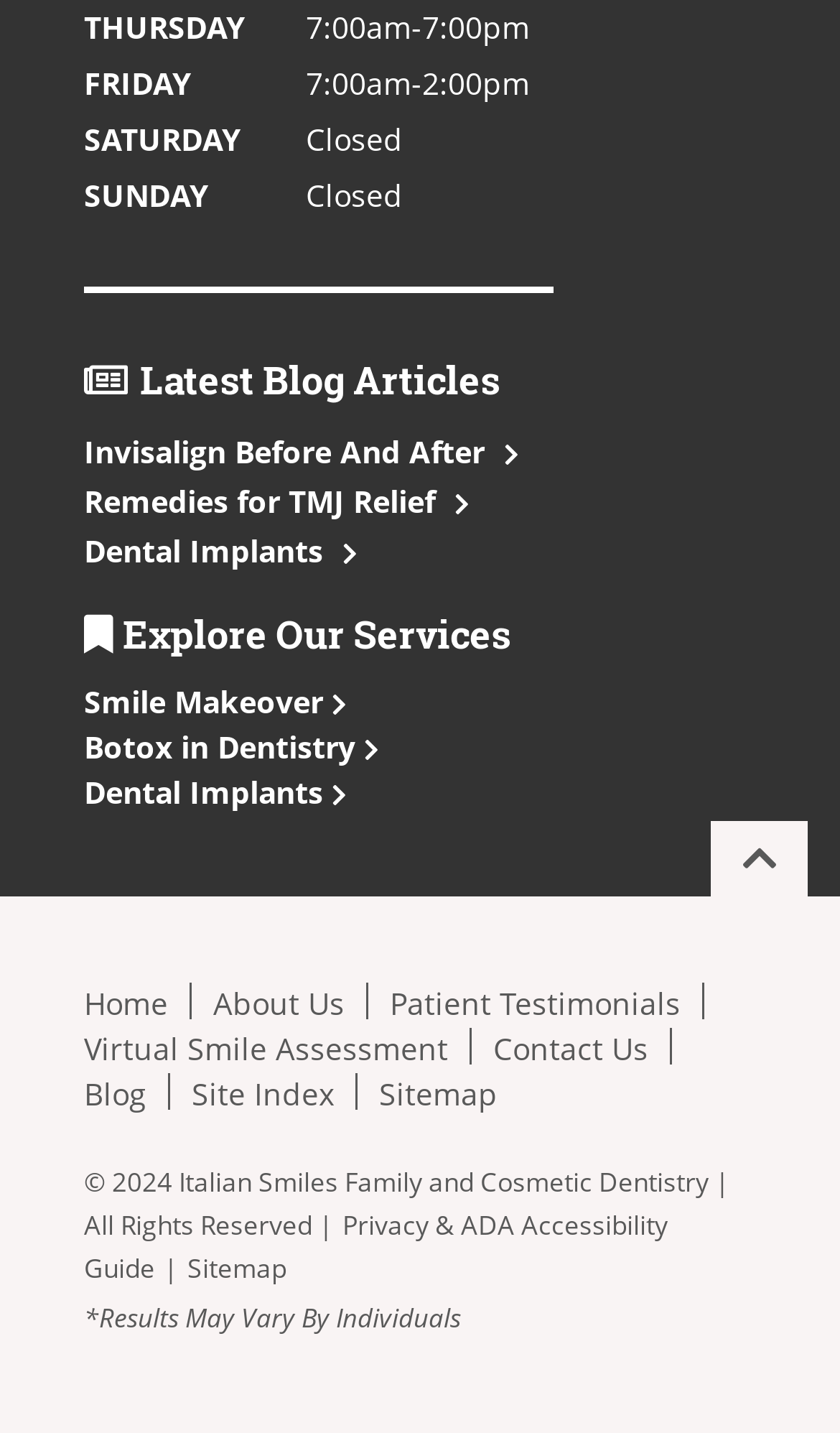What is the copyright year of the website?
Using the information from the image, answer the question thoroughly.

I found the StaticText element '© 2024 Italian Smiles Family and Cosmetic Dentistry | All Rights Reserved |' with bounding box coordinates [0.1, 0.813, 0.869, 0.868]. The copyright year is 2024.